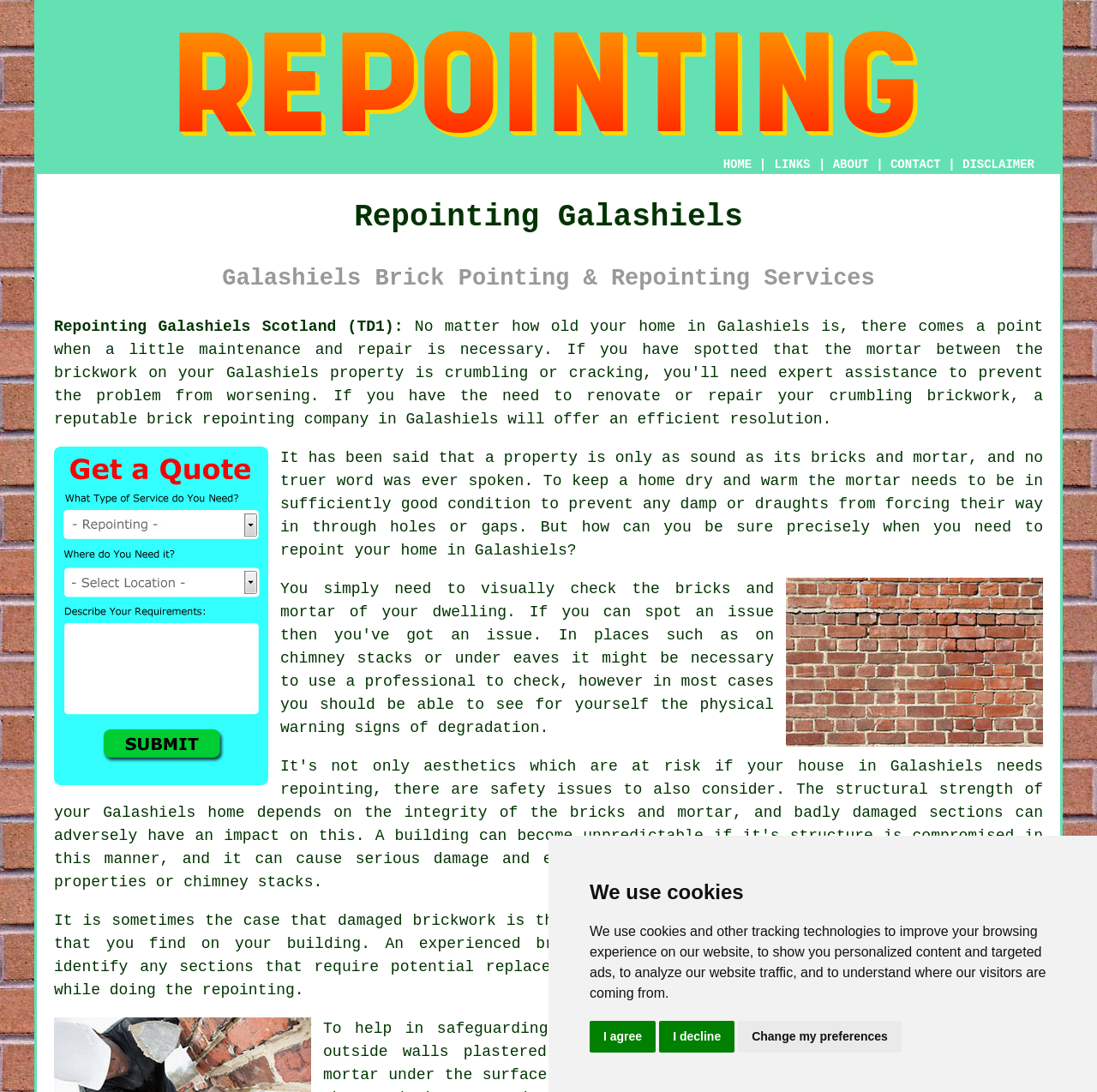What is the relationship between bricks and mortar?
Give a one-word or short phrase answer based on the image.

A property is only as sound as its bricks and mortar